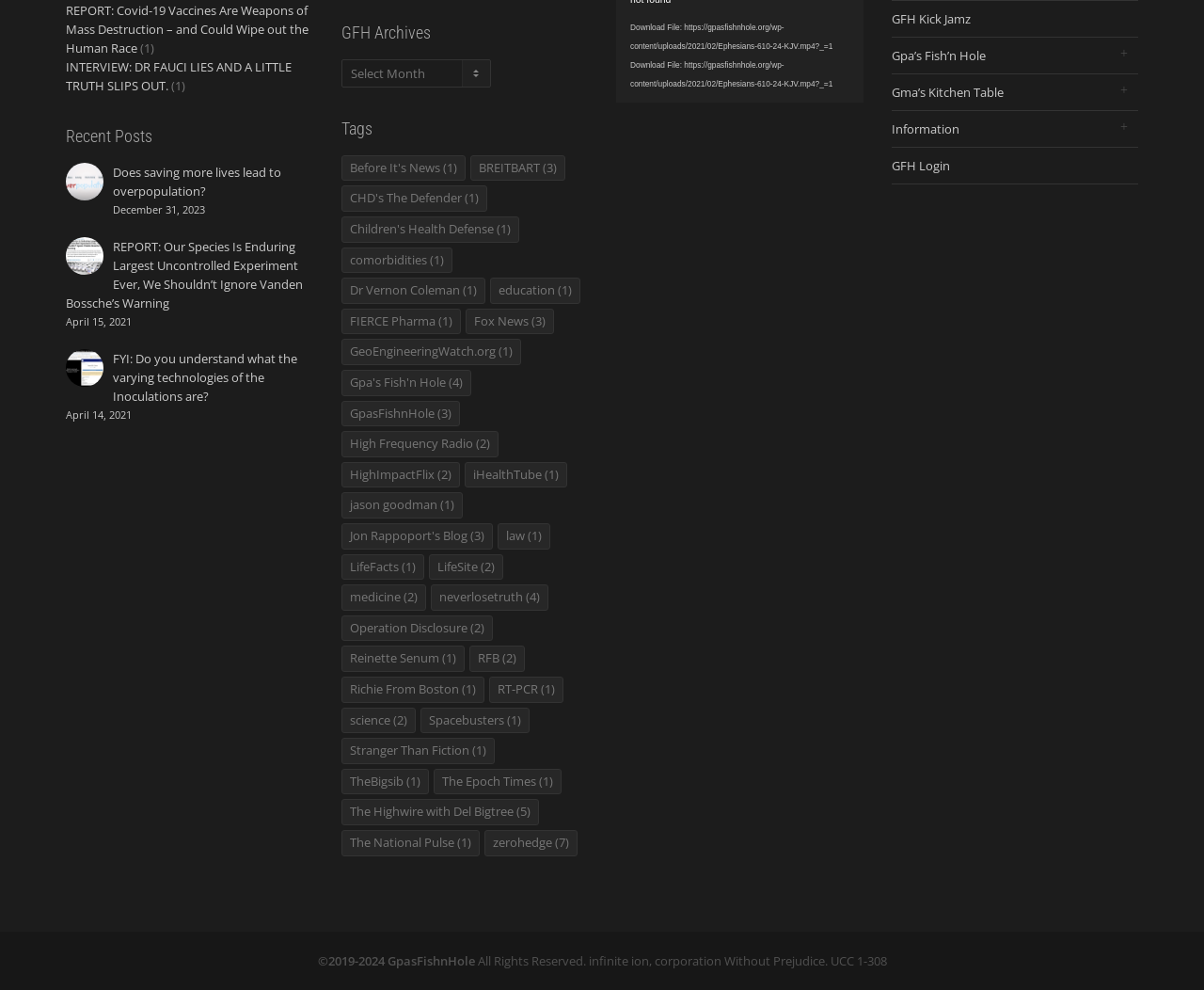Identify the bounding box coordinates for the element you need to click to achieve the following task: "Click on the 'REPORT: Covid-19 Vaccines Are Weapons of Mass Destruction – and Could Wipe out the Human Race' link". Provide the bounding box coordinates as four float numbers between 0 and 1, in the form [left, top, right, bottom].

[0.055, 0.002, 0.256, 0.057]